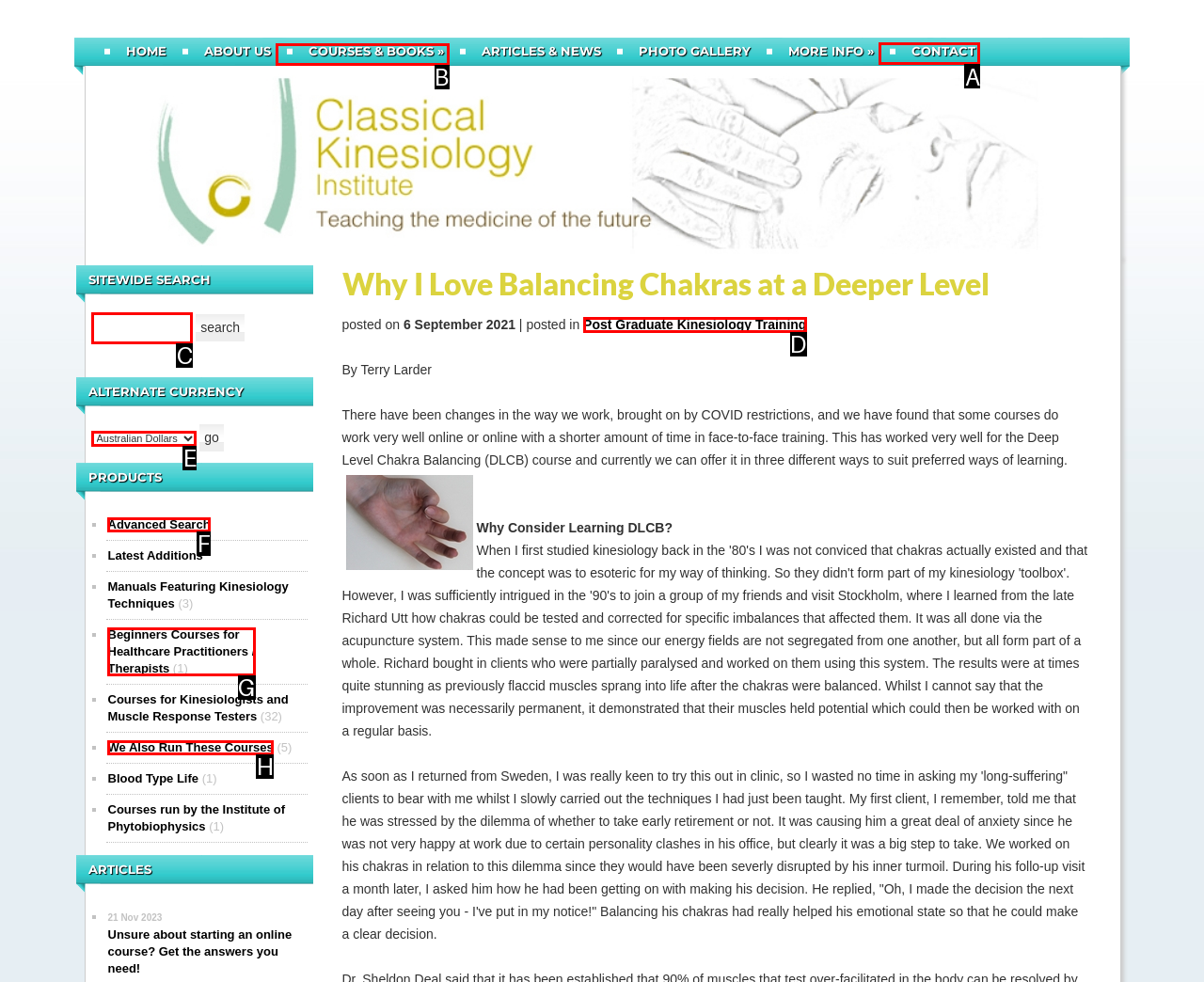Point out the UI element to be clicked for this instruction: Click on the 'CONTACT' link. Provide the answer as the letter of the chosen element.

A